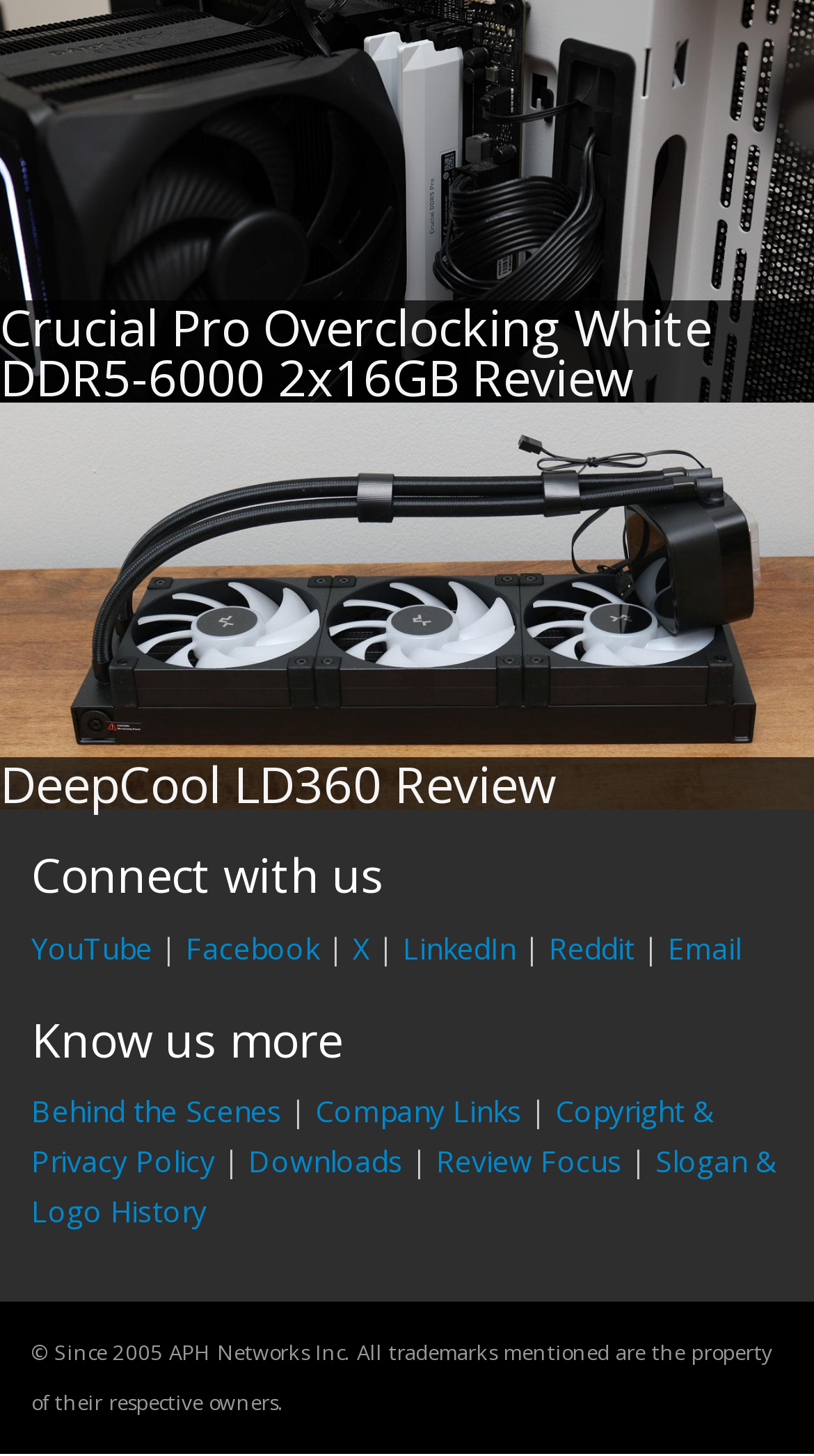Please answer the following question using a single word or phrase: 
What is the name of the company behind this website?

APH Networks Inc.